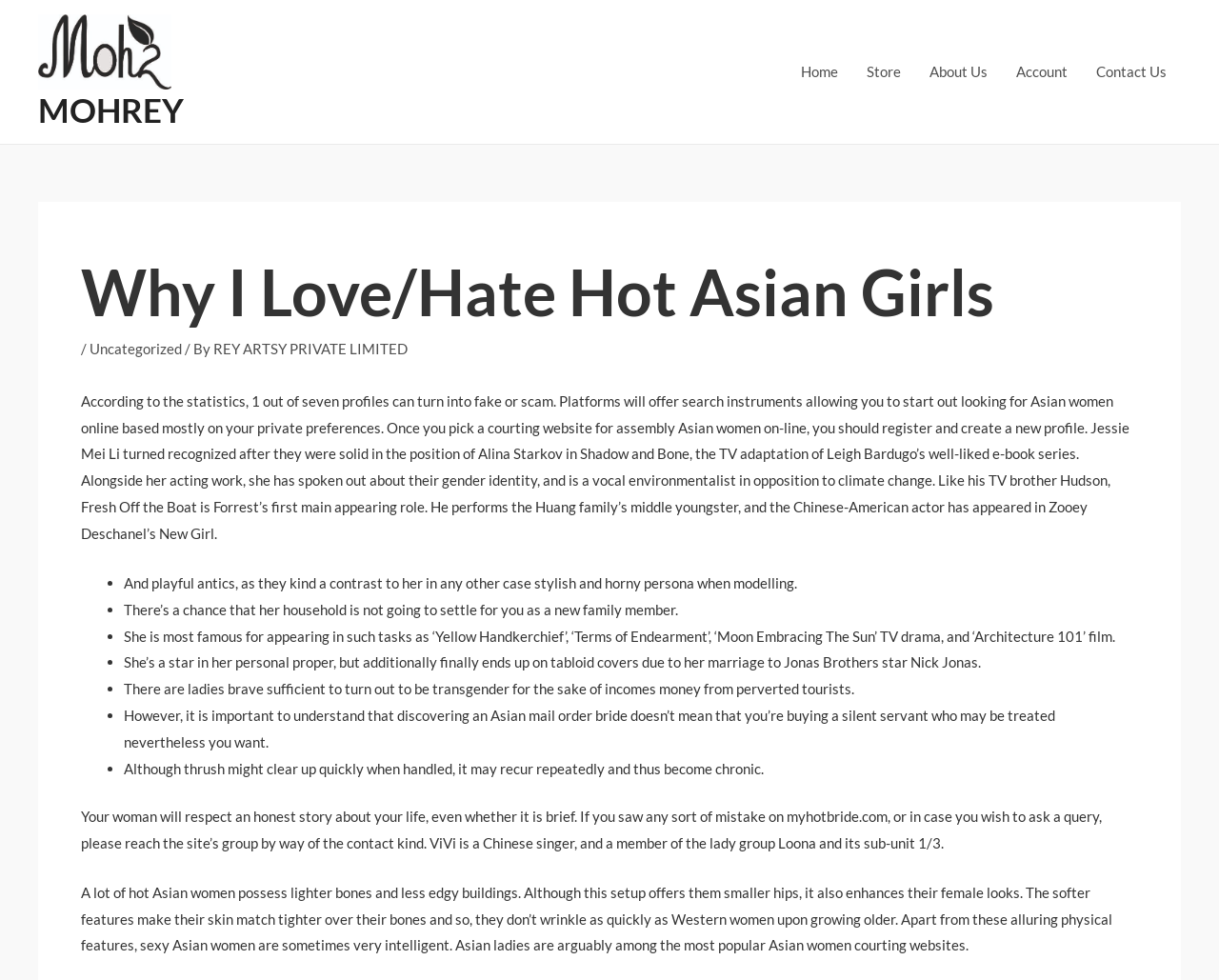Who is the author of the article?
From the screenshot, supply a one-word or short-phrase answer.

REY ARTSY PRIVATE LIMITED